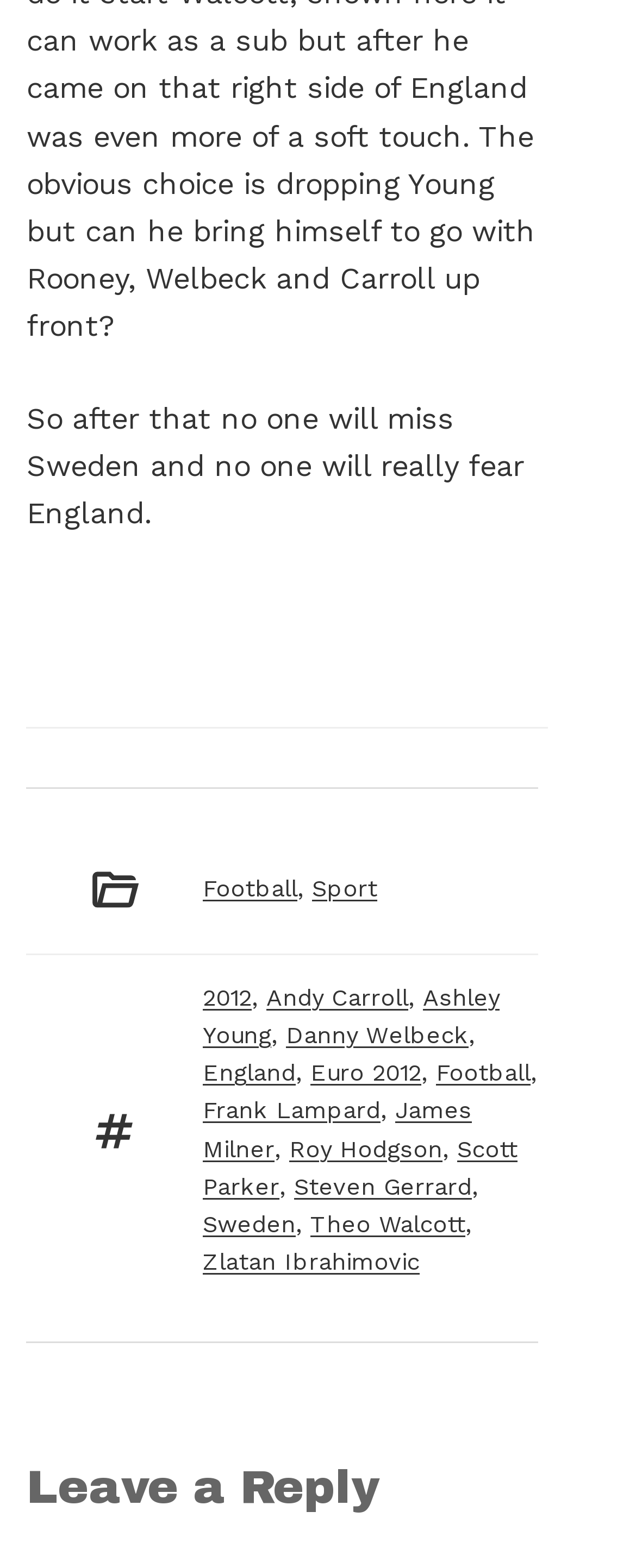Locate the bounding box coordinates of the clickable region to complete the following instruction: "Click on the 'Football' category."

[0.319, 0.557, 0.468, 0.576]